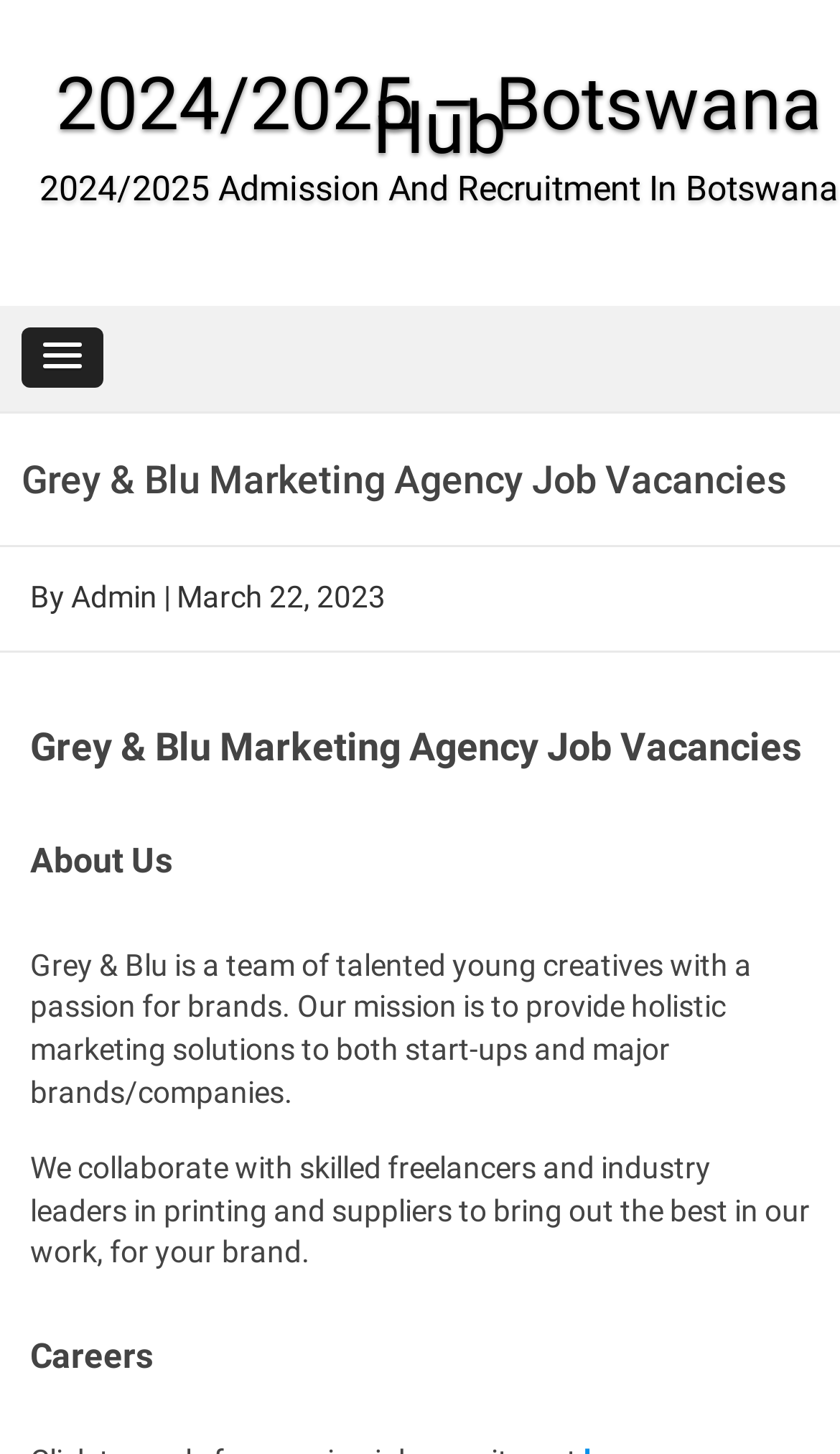Create a detailed narrative describing the layout and content of the webpage.

The webpage is about Grey & Blu Marketing Agency Job Vacancies in 2023. At the top, there is a link "2024/2025 – Botswana Hub" and a heading "2024/2025 Admission And Recruitment In Botswana". Below this, there is a menu icon with a popup. 

The main content of the webpage is divided into sections. The first section is headed by "Grey & Blu Marketing Agency Job Vacancies" and contains information about the agency. This section is further divided into subheadings, including "About Us" and "Careers". 

Under the "About Us" section, there are two paragraphs describing the agency's mission and work process. The agency is a team of young creatives providing holistic marketing solutions to start-ups and major brands. They collaborate with freelancers and industry leaders to deliver the best results.

The "Careers" section is located at the bottom of the page. There are no images on the page. The overall layout is organized, with clear headings and concise text.